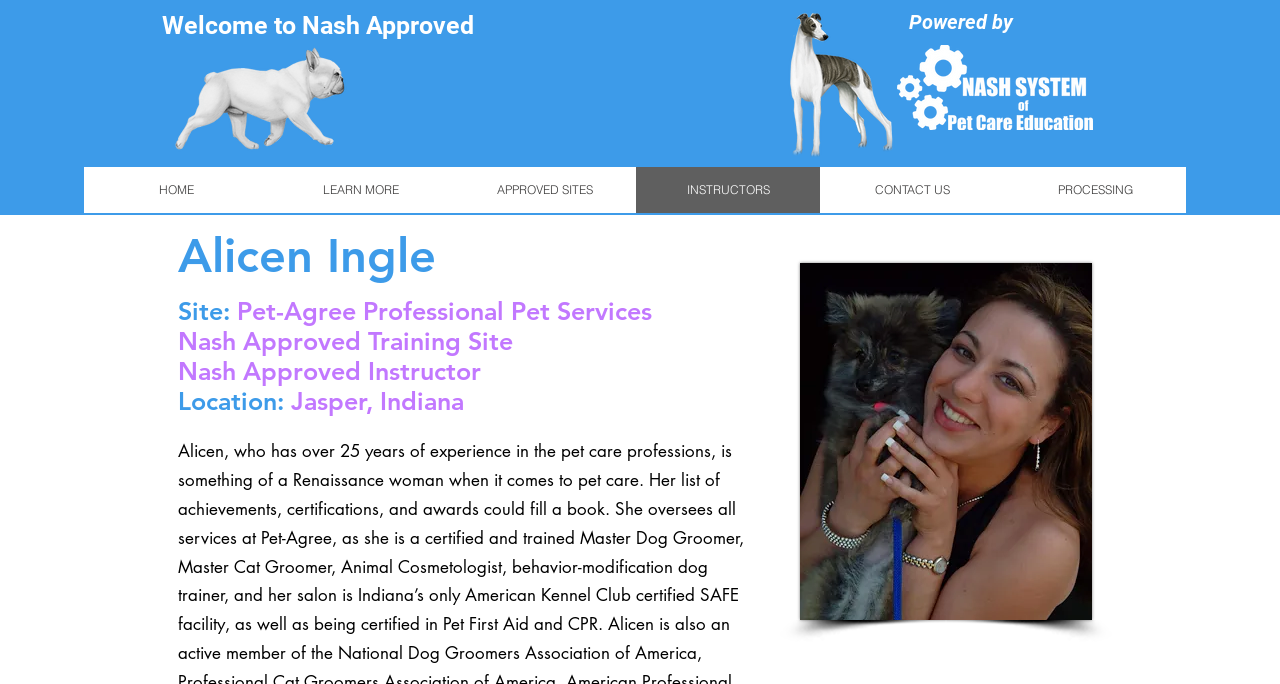Respond with a single word or phrase:
What is the location of the training site?

Jasper, Indiana